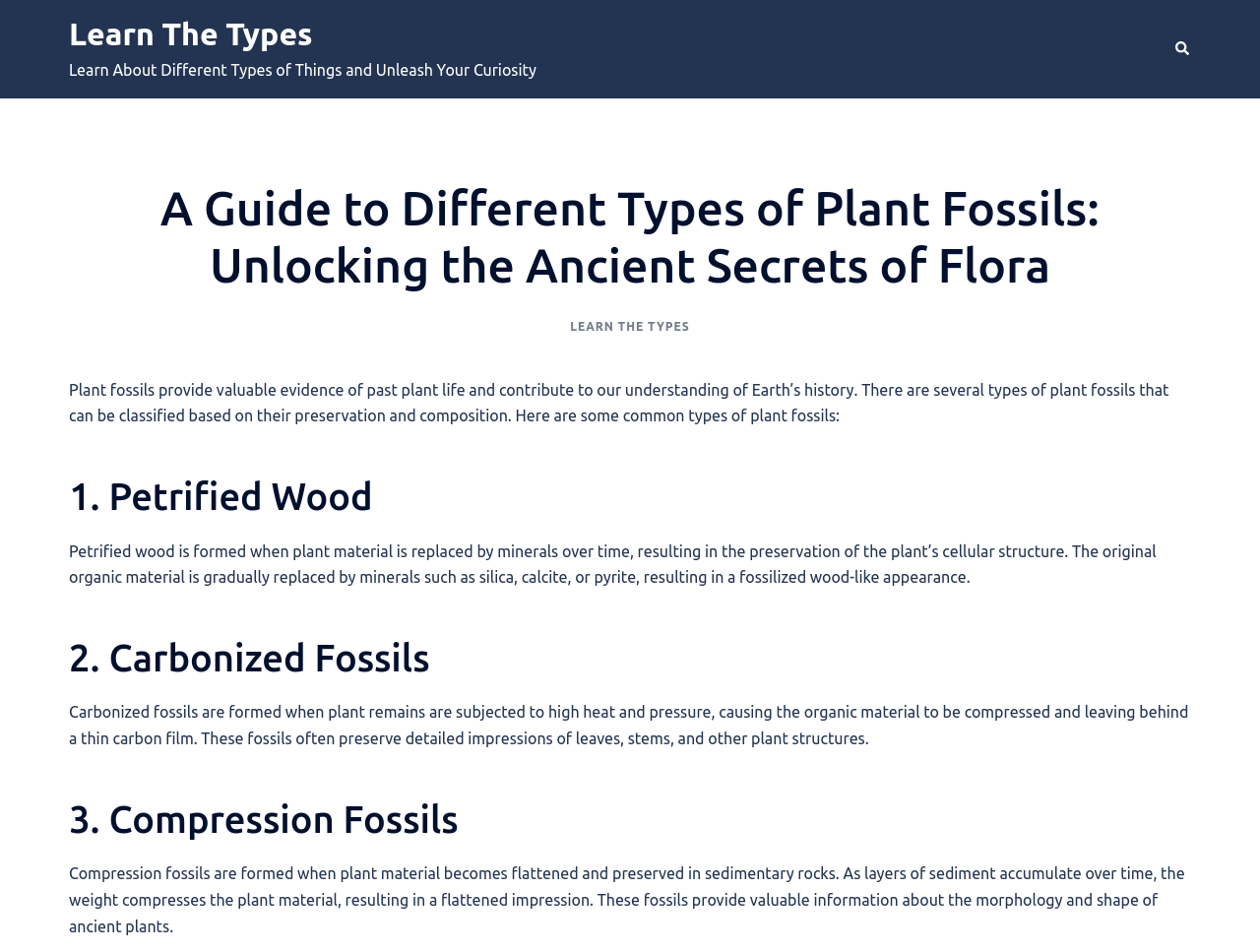Identify and generate the primary title of the webpage.

A Guide to Different Types of Plant Fossils: Unlocking the Ancient Secrets of Flora